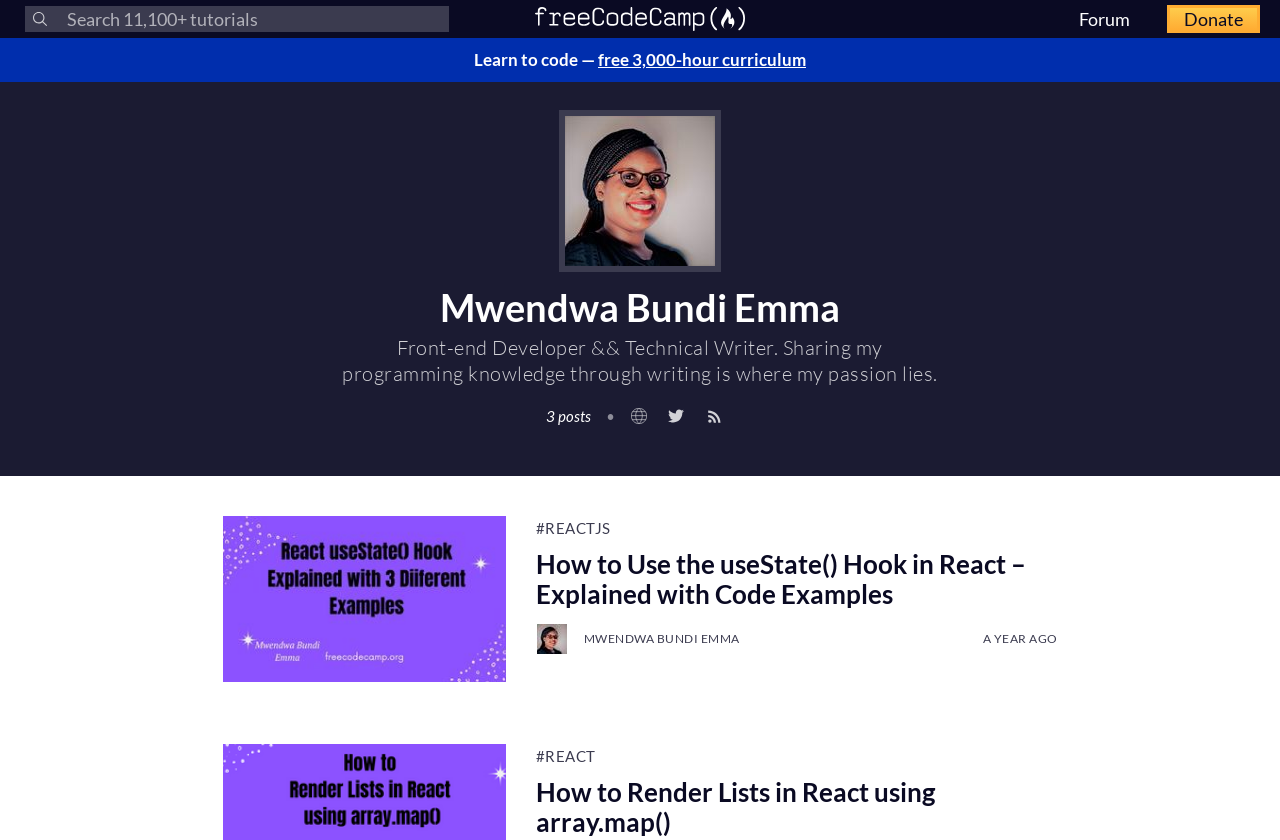Identify the bounding box for the UI element described as: "parent_node: MWENDWA BUNDI EMMA". The coordinates should be four float numbers between 0 and 1, i.e., [left, top, right, bottom].

[0.418, 0.741, 0.444, 0.782]